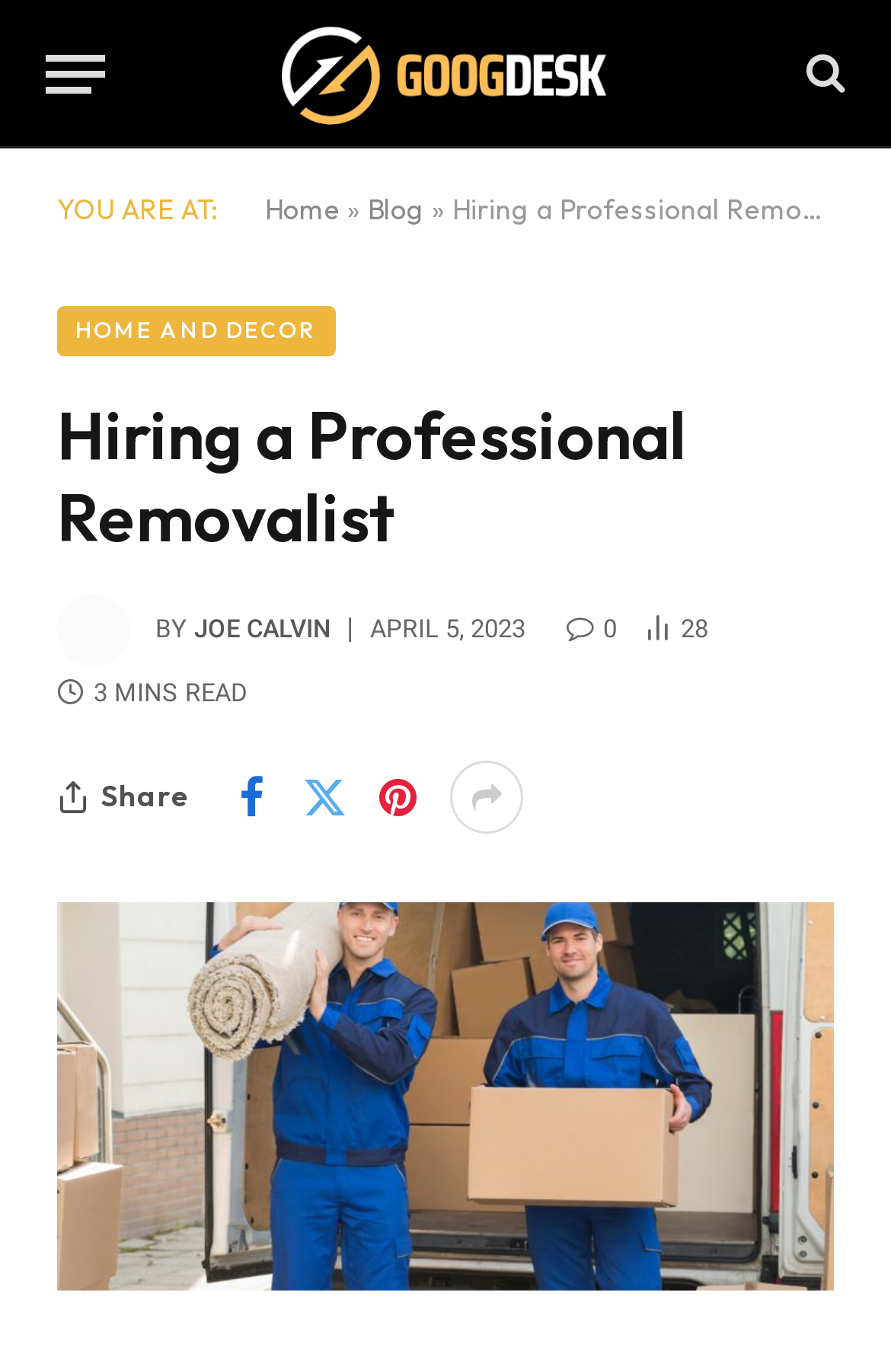Determine the bounding box coordinates of the target area to click to execute the following instruction: "Share the article."

[0.113, 0.567, 0.213, 0.593]